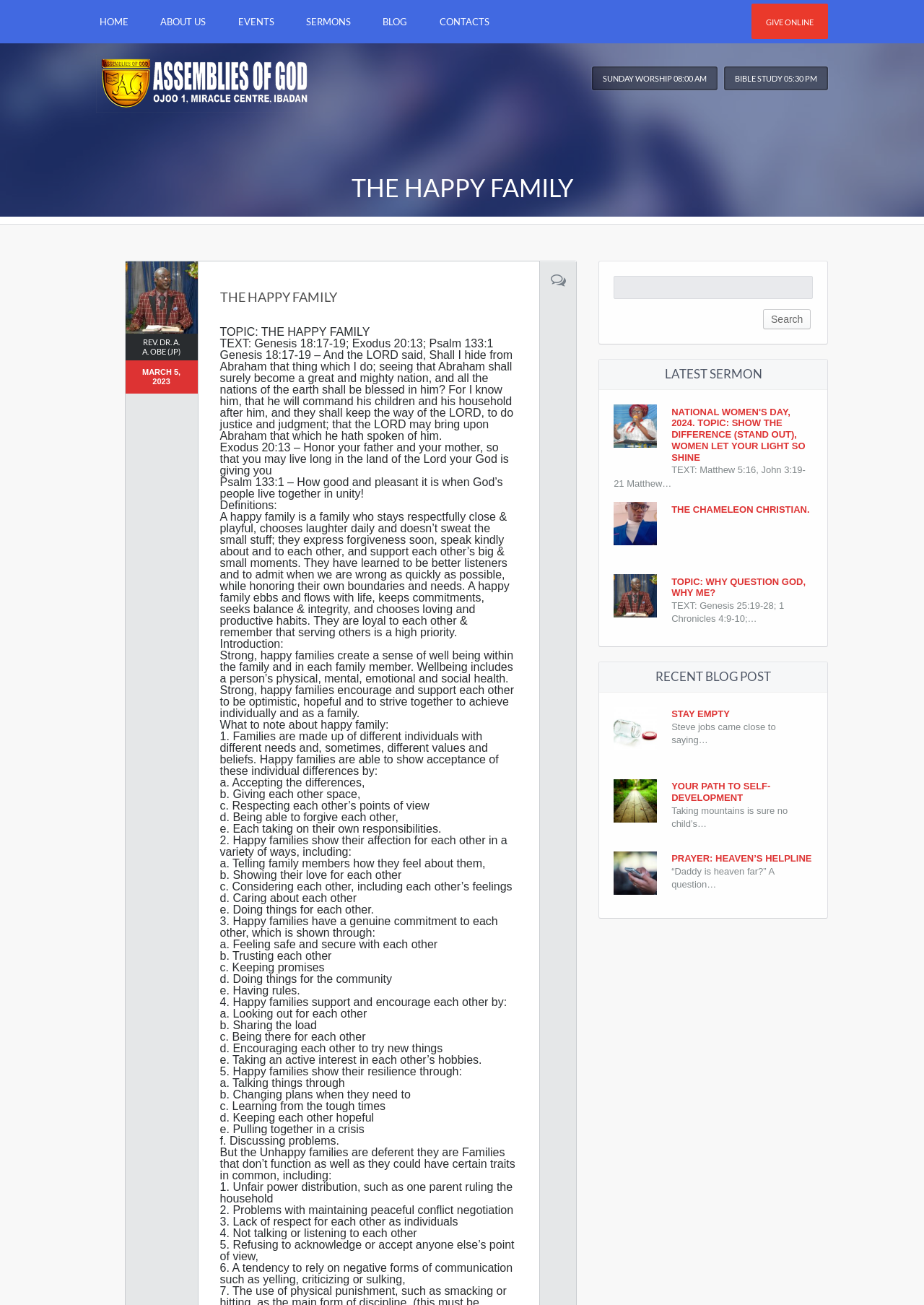What is the date of the sermon?
Please provide a single word or phrase as your answer based on the image.

MARCH 5, 2023